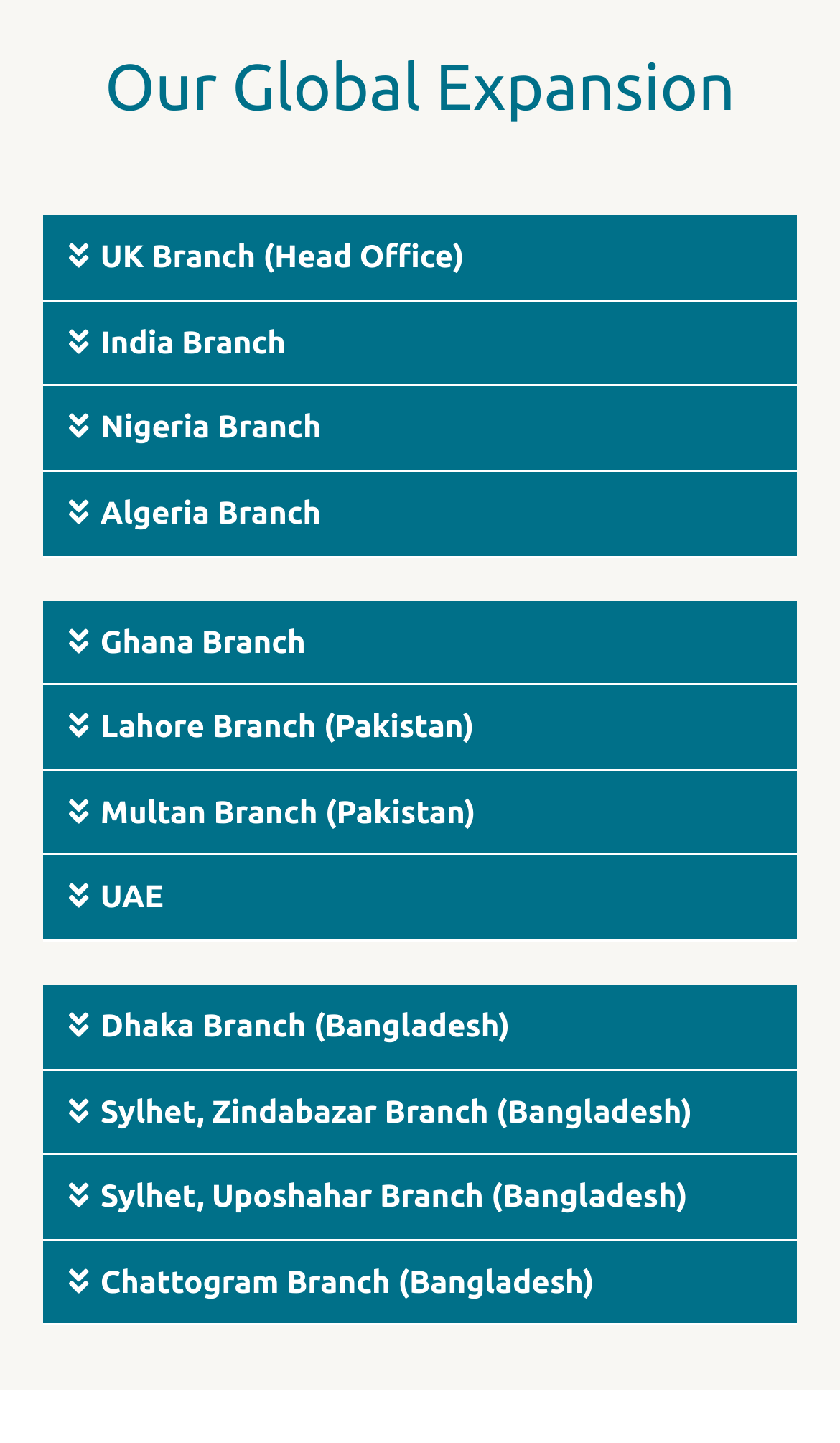Answer briefly with one word or phrase:
What is the last branch listed?

Chattogram Branch (Bangladesh)